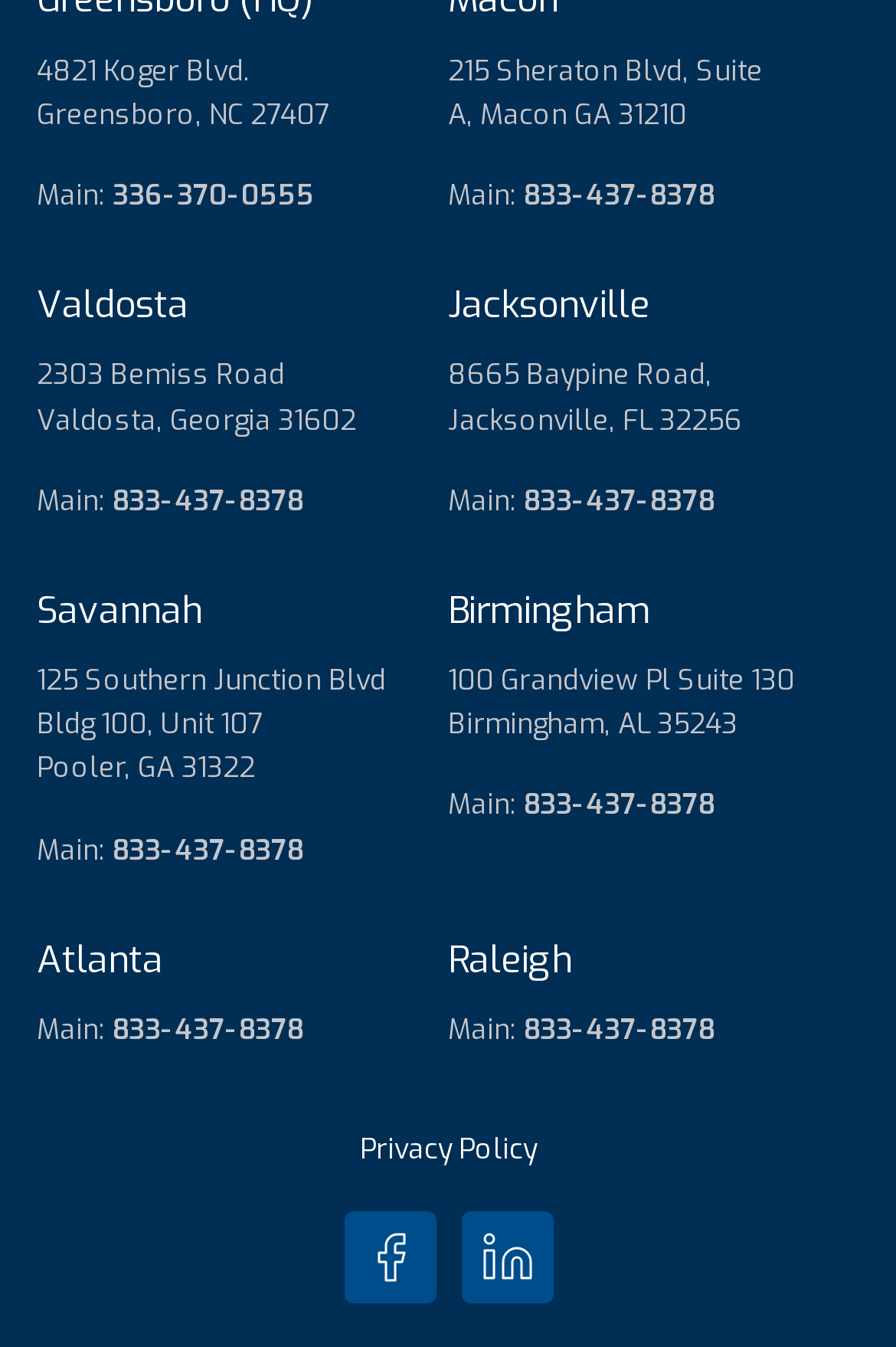Identify the bounding box coordinates of the clickable region necessary to fulfill the following instruction: "Call the main number in Greensboro". The bounding box coordinates should be four float numbers between 0 and 1, i.e., [left, top, right, bottom].

[0.126, 0.131, 0.351, 0.159]